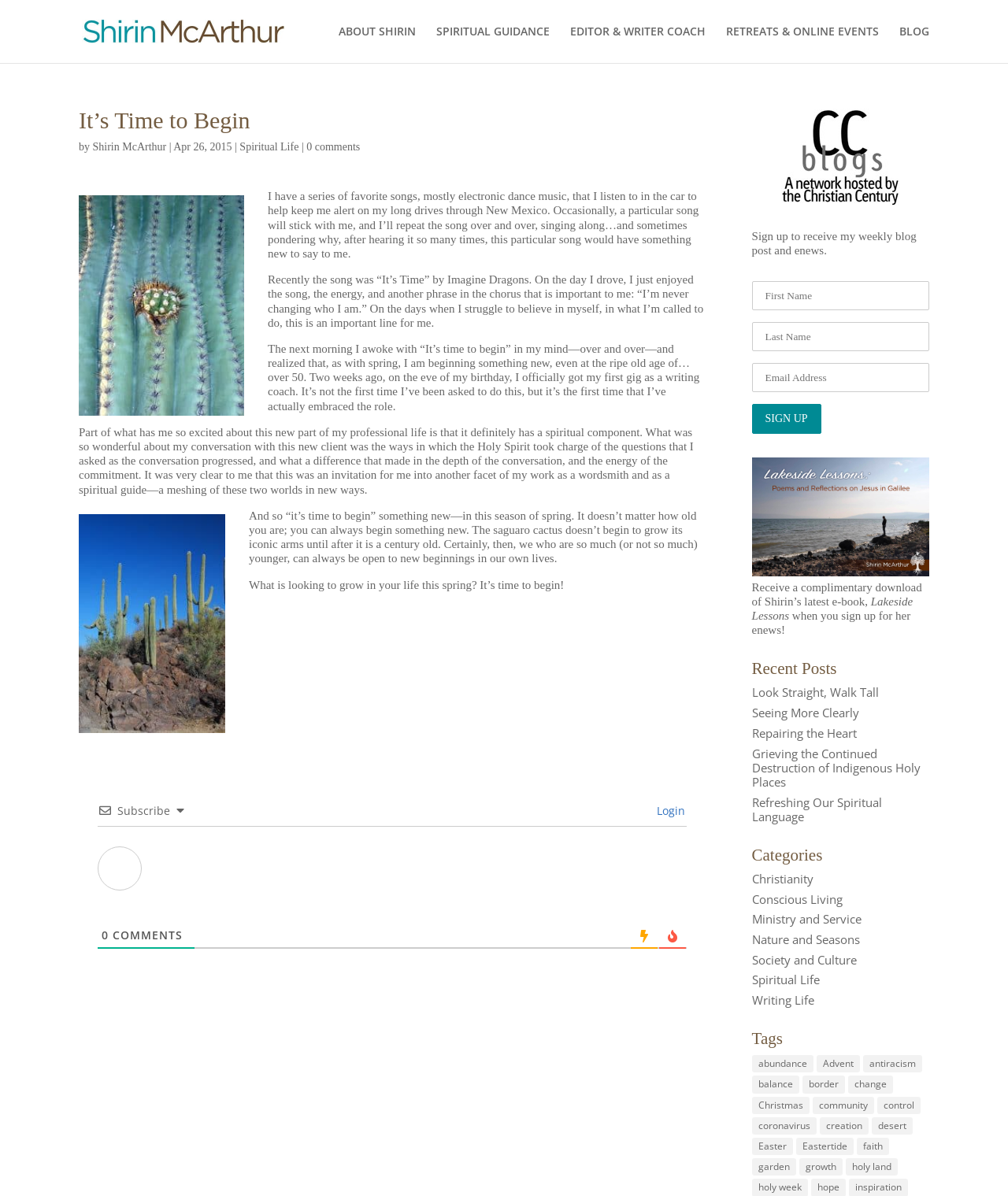Determine the bounding box coordinates for the UI element described. Format the coordinates as (top-left x, top-left y, bottom-right x, bottom-right y) and ensure all values are between 0 and 1. Element description: Society and Culture

[0.746, 0.796, 0.85, 0.809]